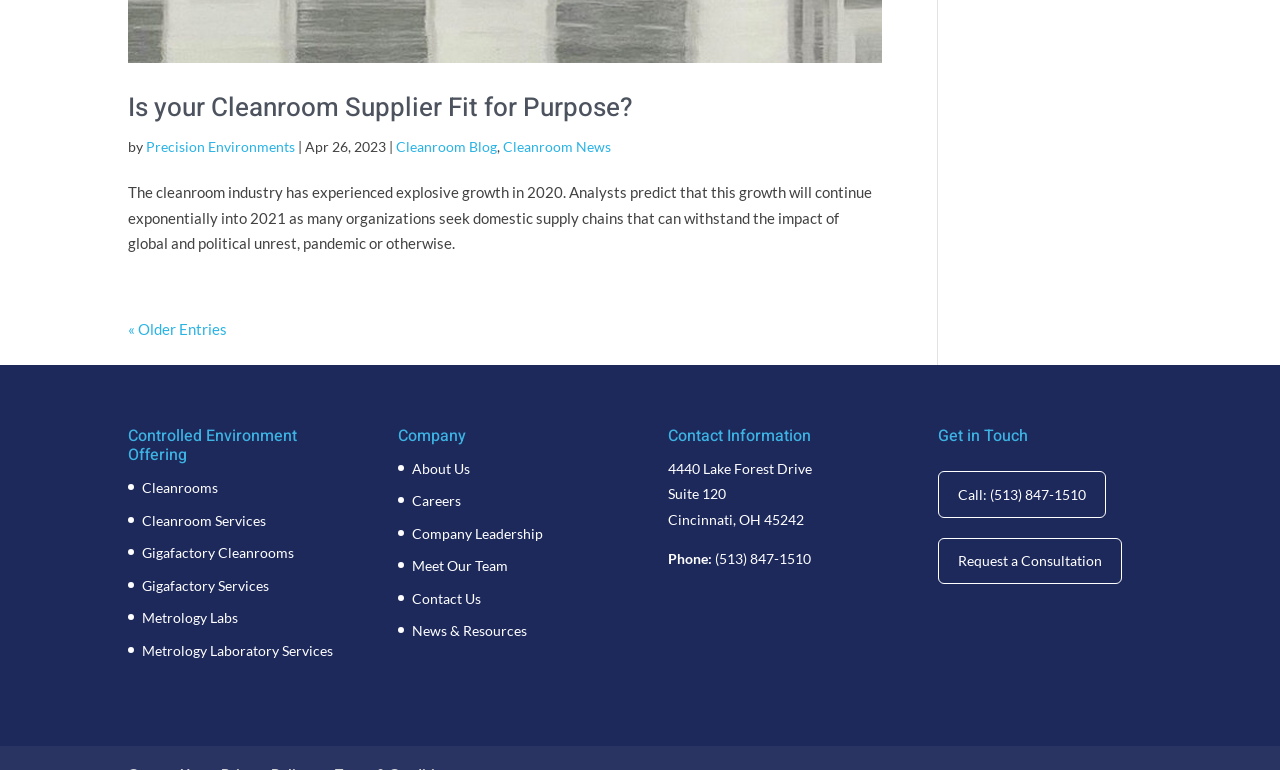Can you pinpoint the bounding box coordinates for the clickable element required for this instruction: "Read the blog post 'Is your Cleanroom Supplier Fit for Purpose?'"? The coordinates should be four float numbers between 0 and 1, i.e., [left, top, right, bottom].

[0.1, 0.115, 0.495, 0.164]